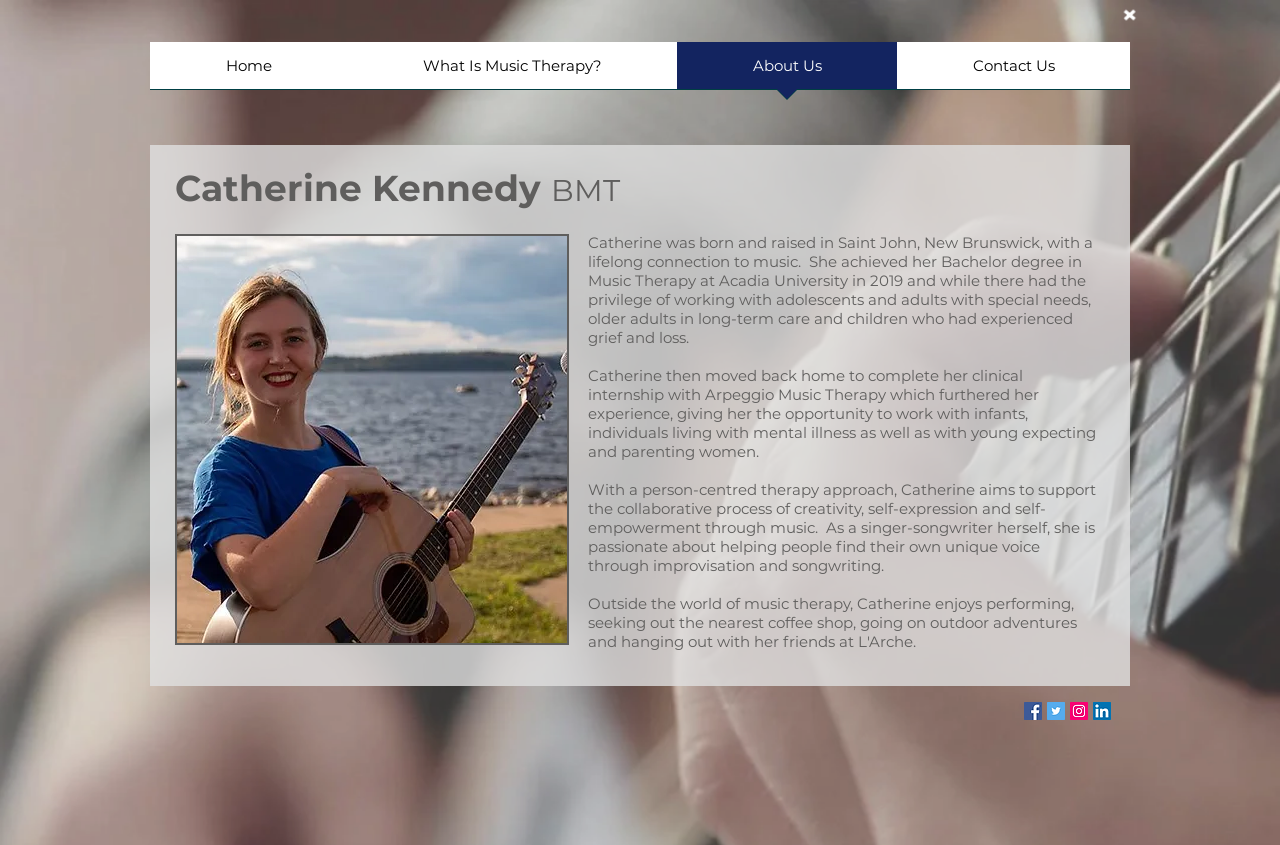Specify the bounding box coordinates of the area that needs to be clicked to achieve the following instruction: "contact us".

[0.701, 0.05, 0.883, 0.121]